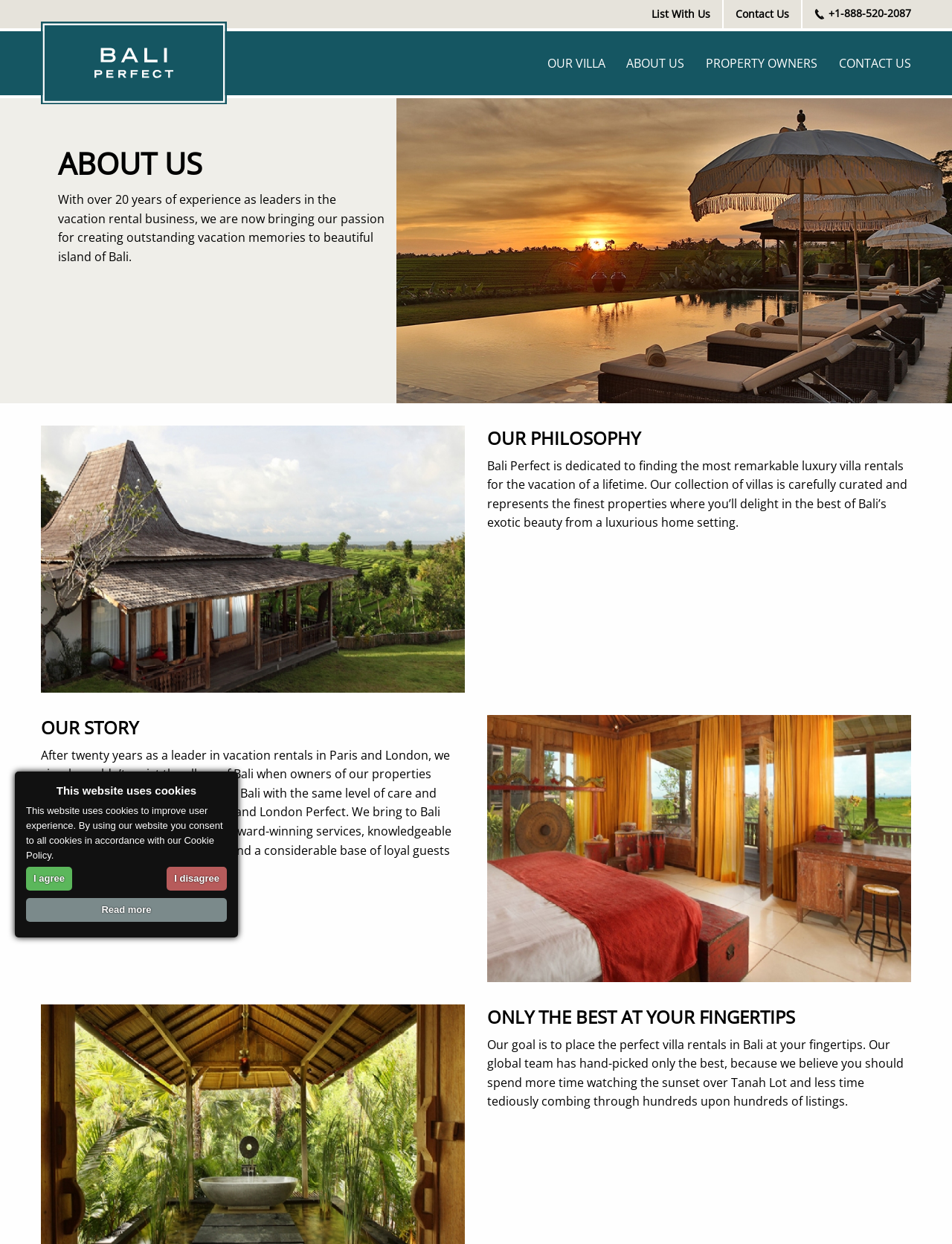Give a detailed account of the webpage's layout and content.

The webpage is about Bali Perfect, a vacation rental business with over 20 years of experience. At the top, there are three links: "List With Us", "Contact Us", and a phone number. Below these links, there is a horizontal menu bar with five menu items: "OUR VILLA", "ABOUT US", "PROPERTY OWNERS", and "CONTACT US". 

On the left side, there is a logo image. Below the menu bar, there is a heading "ABOUT US" followed by a paragraph describing the company's experience and passion for creating outstanding vacation memories in Bali. 

On the right side, there are three sections with headings "OUR PHILOSOPHY", "OUR STORY", and "ONLY THE BEST AT YOUR FINGERTIPS". Each section has a paragraph describing the company's mission, its history, and its goal of providing the best villa rentals in Bali. 

At the bottom left, there is a section about cookies, with a heading "This website uses cookies" and a paragraph explaining the use of cookies on the website. Below this section, there are three buttons: "I agree", "I disagree", and "Read more".